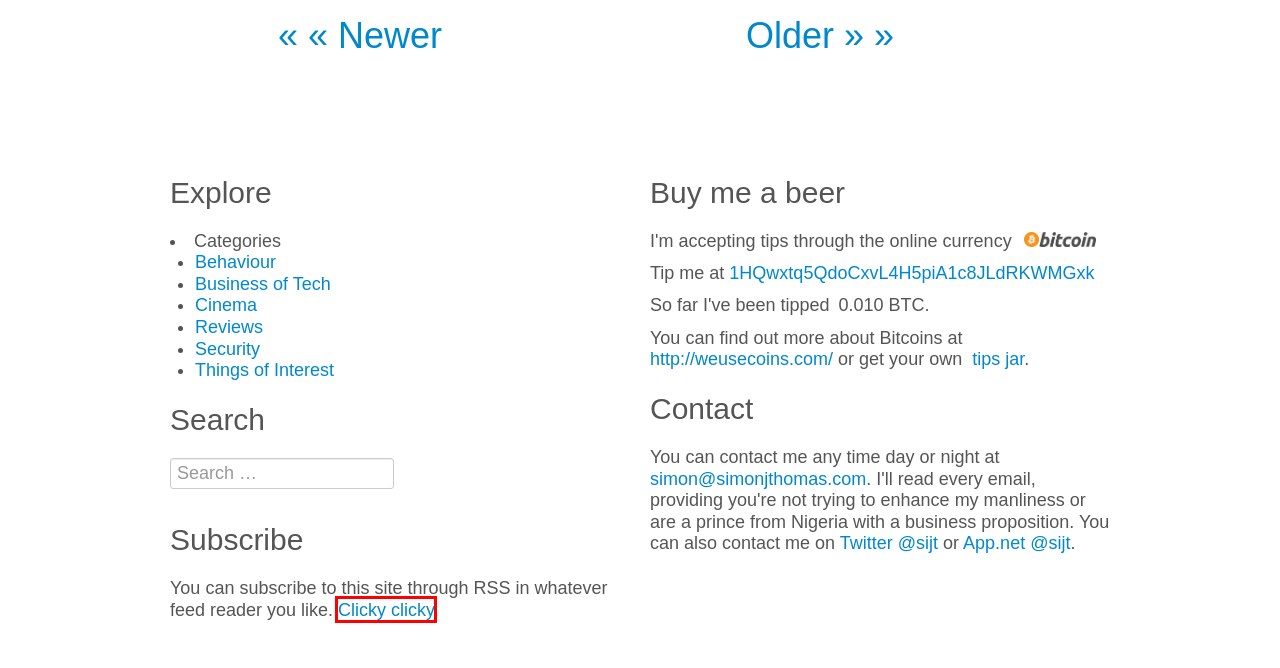Look at the screenshot of a webpage where a red bounding box surrounds a UI element. Your task is to select the best-matching webpage description for the new webpage after you click the element within the bounding box. The available options are:
A. Simon J Thomas
B. Things of Interest | Simon J Thomas
C. What is Bitcoin? Introductory video and current Bitcoin price.
D. Review: The Incredibly Misjudged Gatsby | Simon J Thomas
E. Google Glass killer features | Simon J Thomas
F. Reviews | Simon J Thomas
G. Cinema | Simon J Thomas
H. Behaviour | Simon J Thomas

A